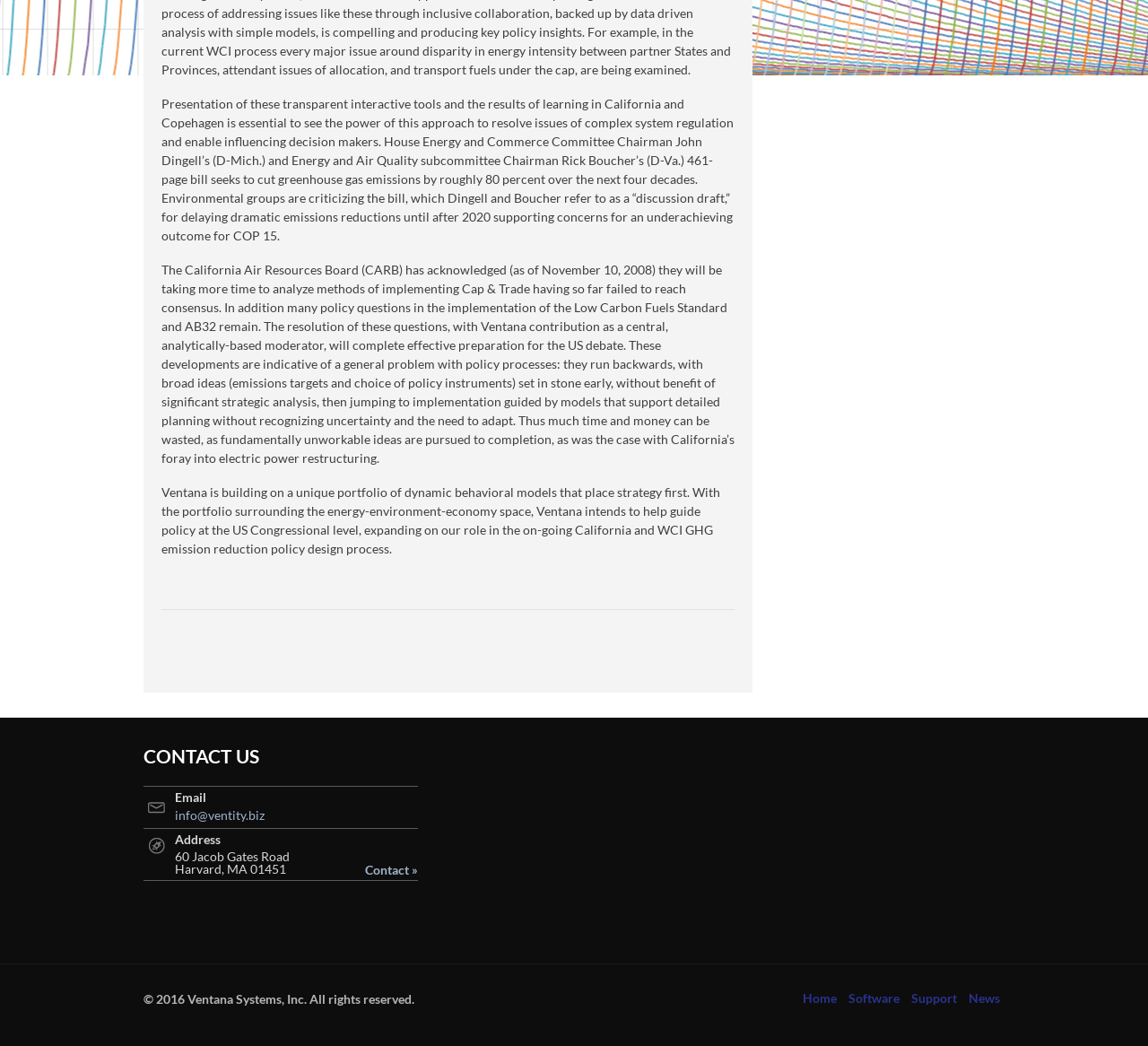What is the email address to contact Ventana?
Based on the visual content, answer with a single word or a brief phrase.

info@ventity.biz